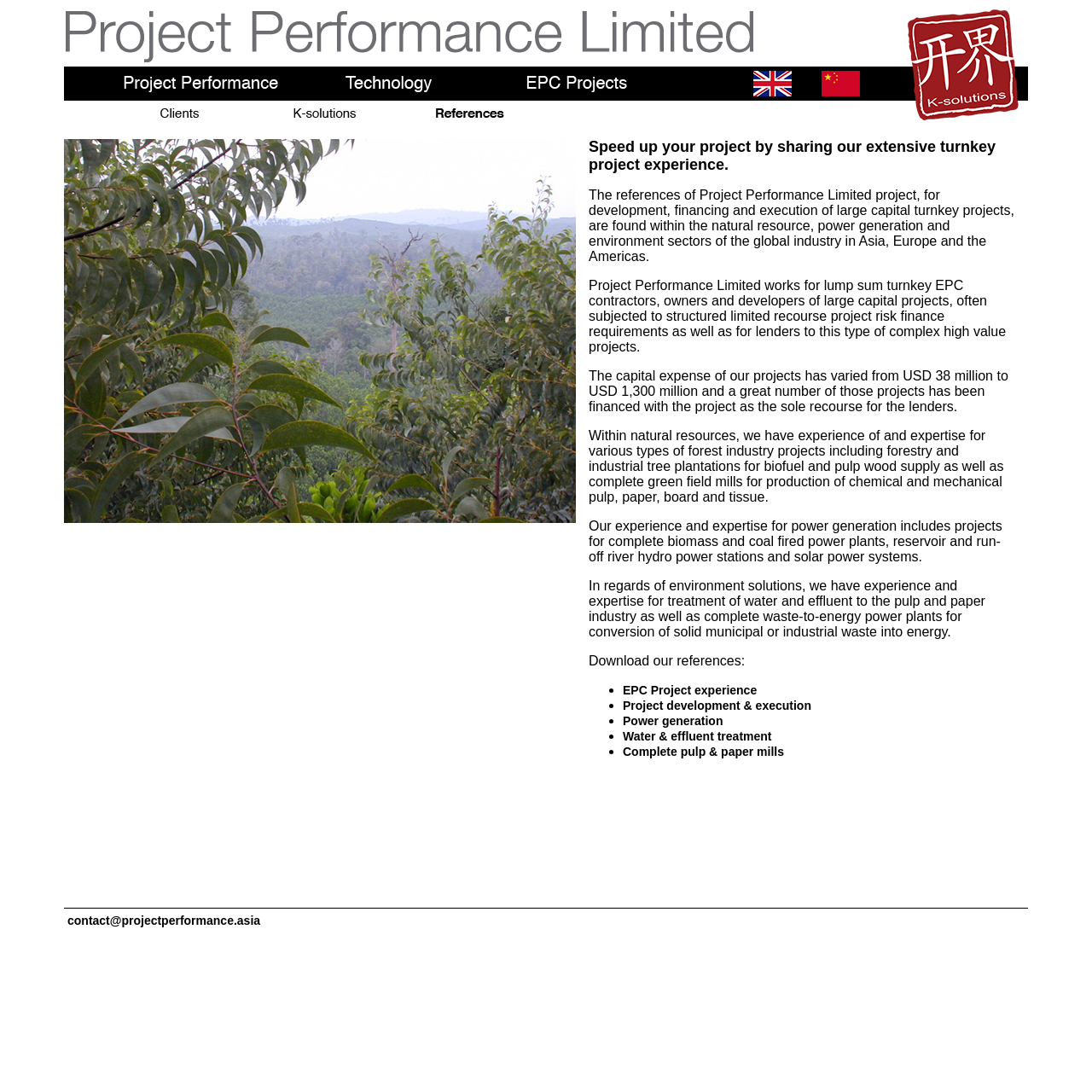Carefully examine the image and provide an in-depth answer to the question: What sectors does Project Performance Limited operate in?

The sectors are obtained from the StaticText elements that describe the company's experience and expertise, which are located in the middle of the webpage. The sectors mentioned are natural resource, power generation, and environment.